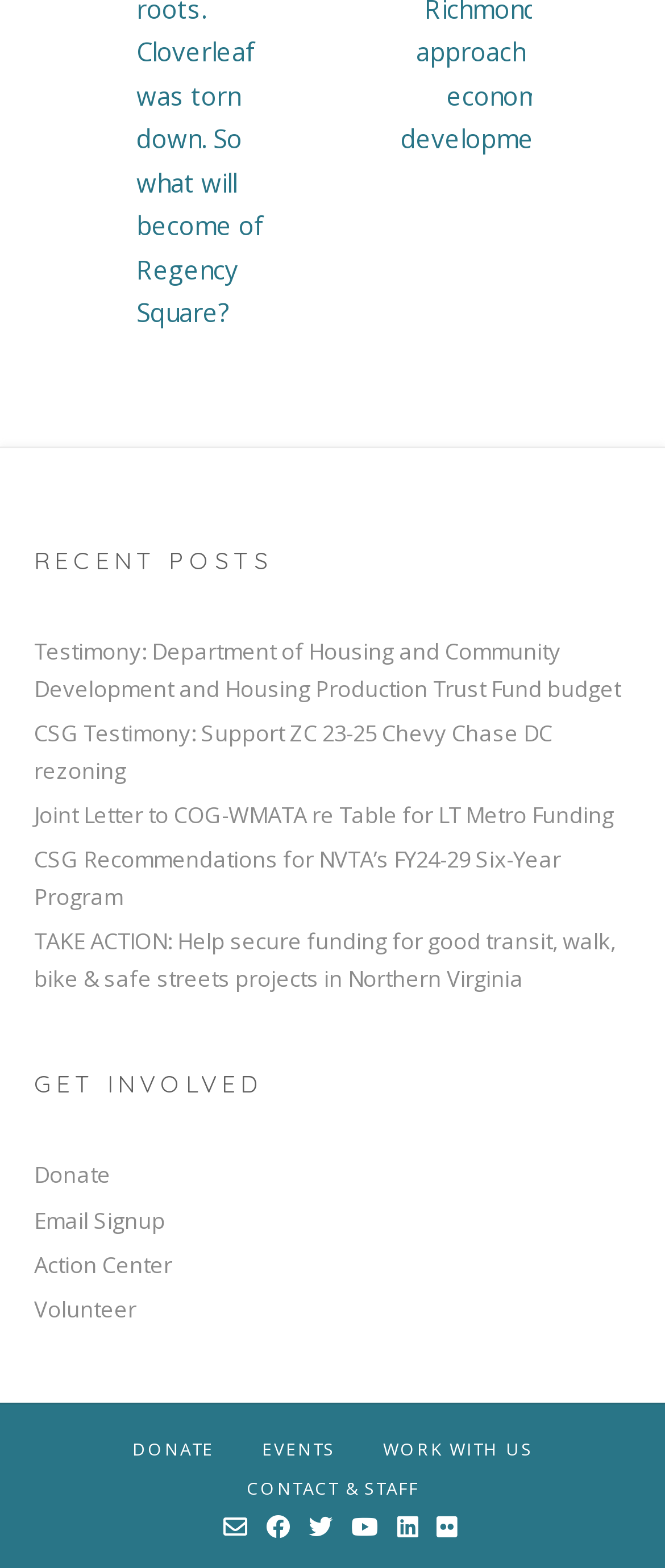Determine the bounding box for the UI element as described: "Events". The coordinates should be represented as four float numbers between 0 and 1, formatted as [left, top, right, bottom].

[0.394, 0.916, 0.504, 0.931]